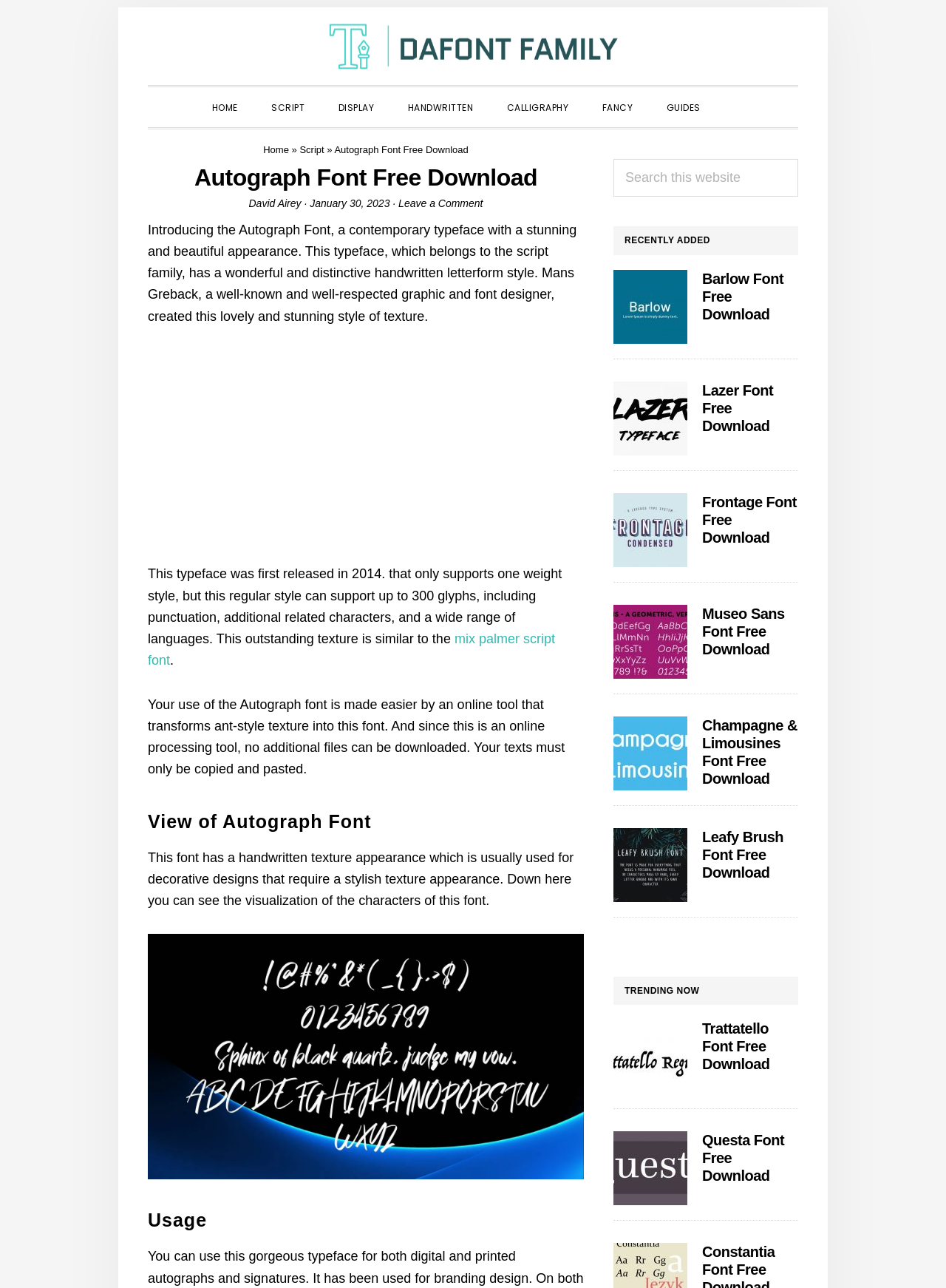Identify and generate the primary title of the webpage.

Autograph Font Free Download